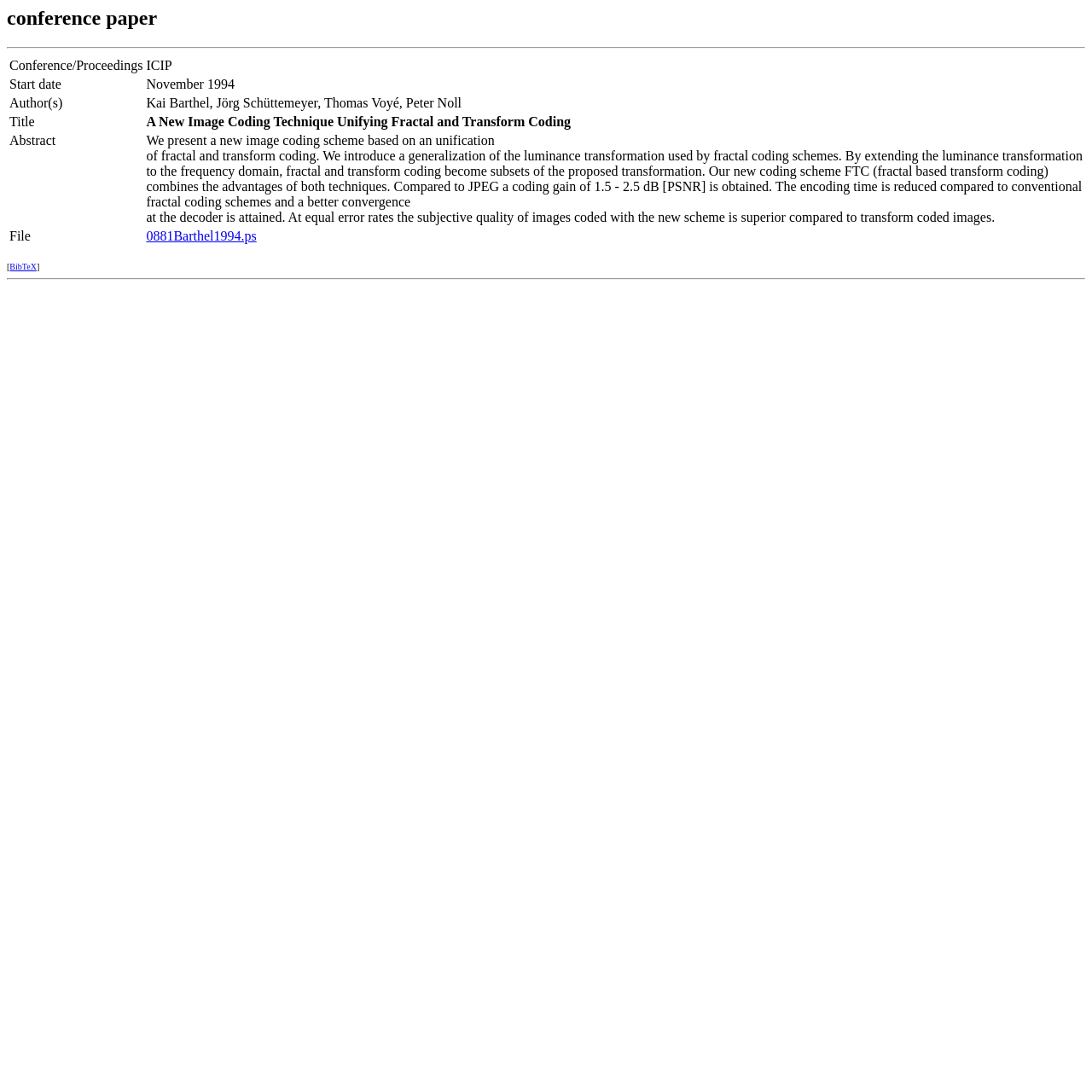Using the image as a reference, answer the following question in as much detail as possible:
What is the conference name?

The conference name can be found in the table row with the label 'Conference/Proceedings' and the value 'ICIP'.